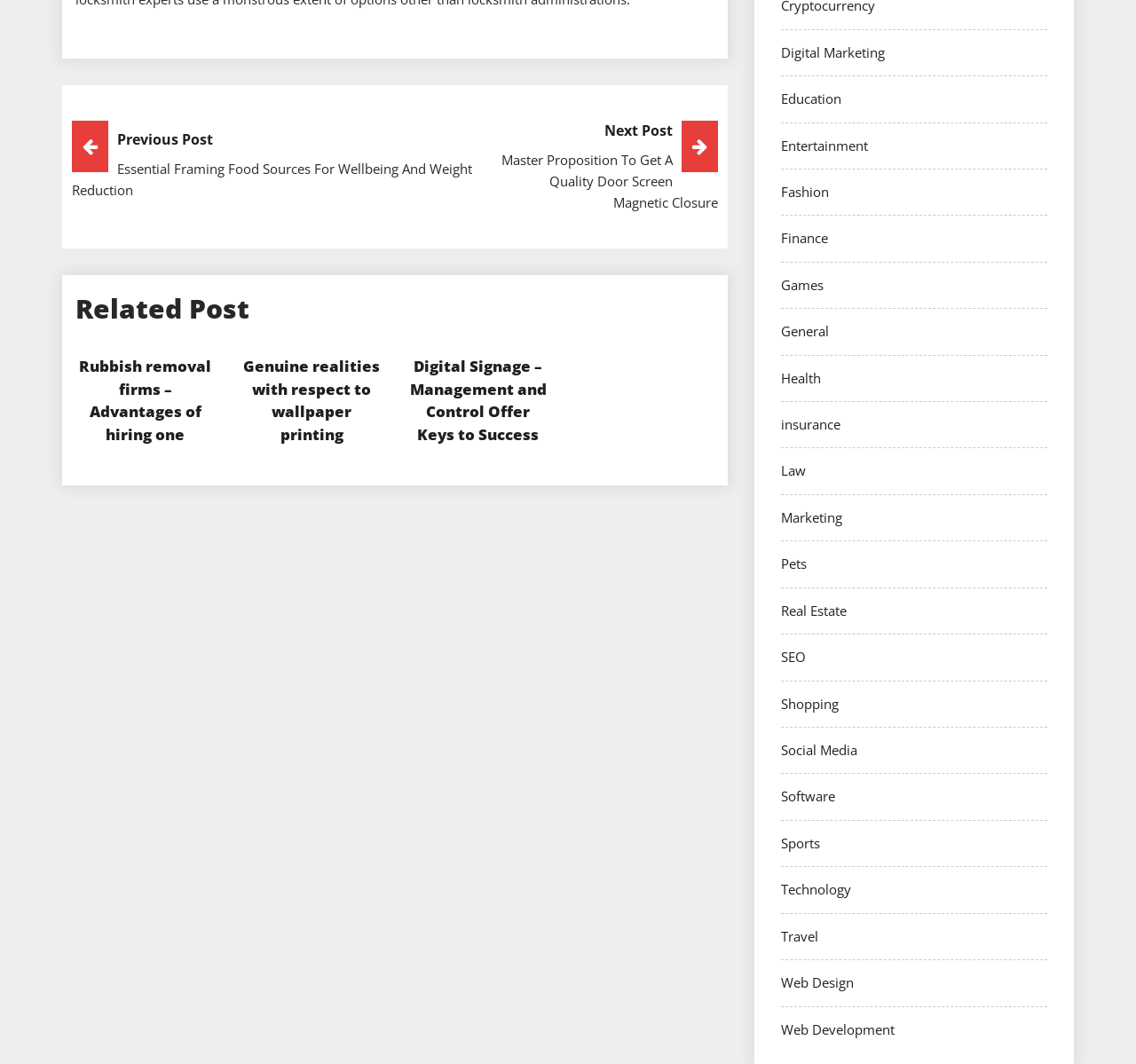Please find the bounding box for the UI element described by: "Digital".

None